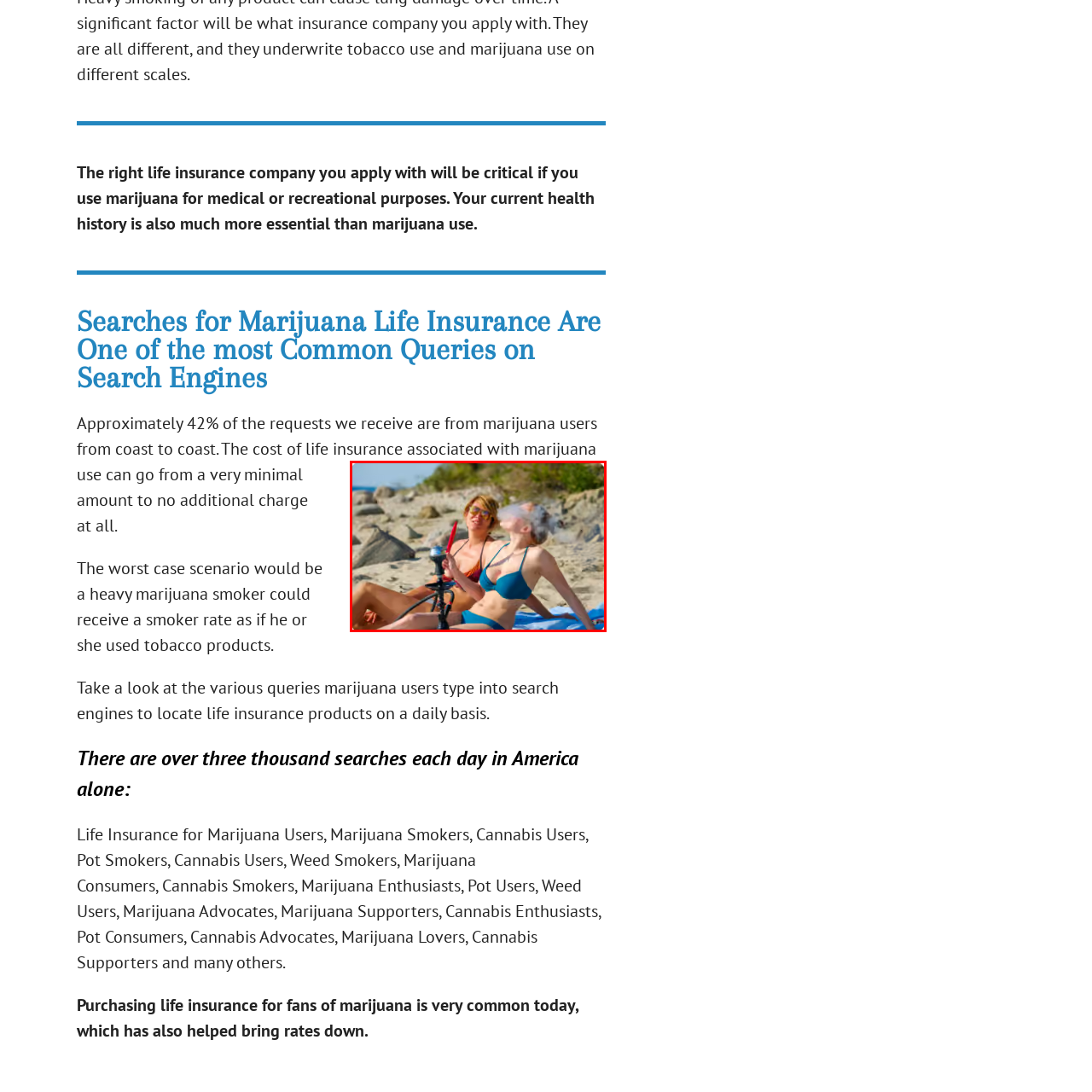Look at the image within the red outlined box, What is the atmosphere depicted in the scene? Provide a one-word or brief phrase answer.

Carefree summer vibe